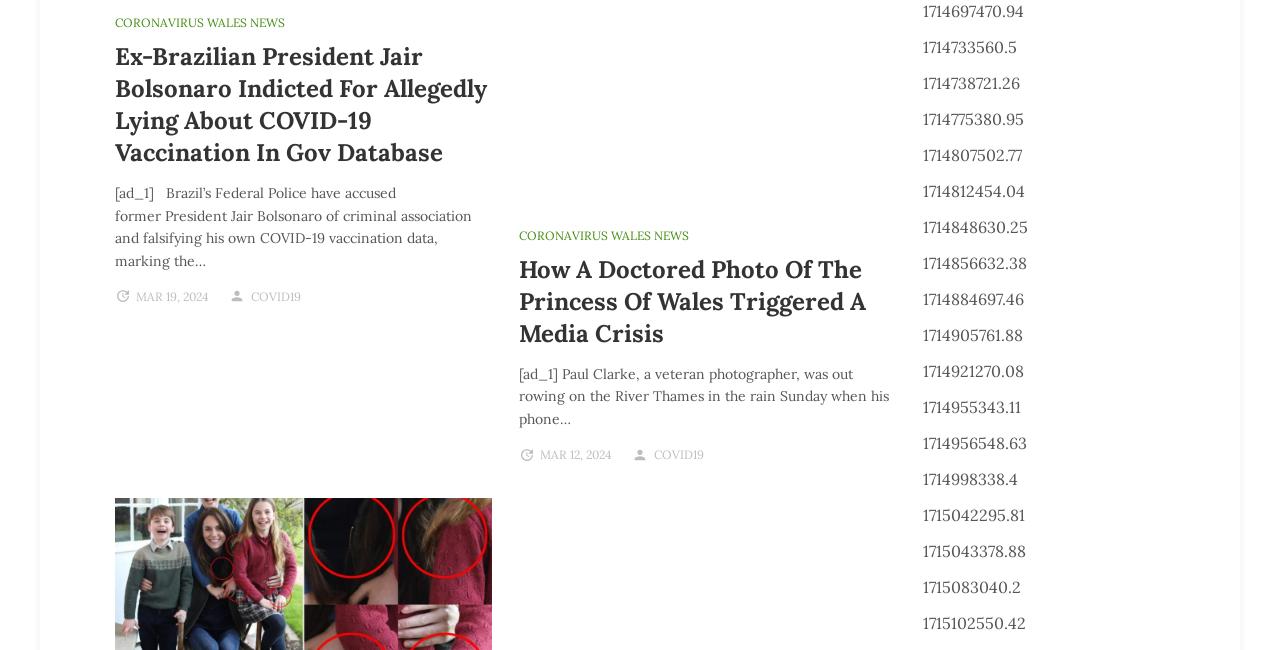Please find the bounding box coordinates of the element that must be clicked to perform the given instruction: "Check news from MAR 19, 2024". The coordinates should be four float numbers from 0 to 1, i.e., [left, top, right, bottom].

[0.106, 0.445, 0.163, 0.468]